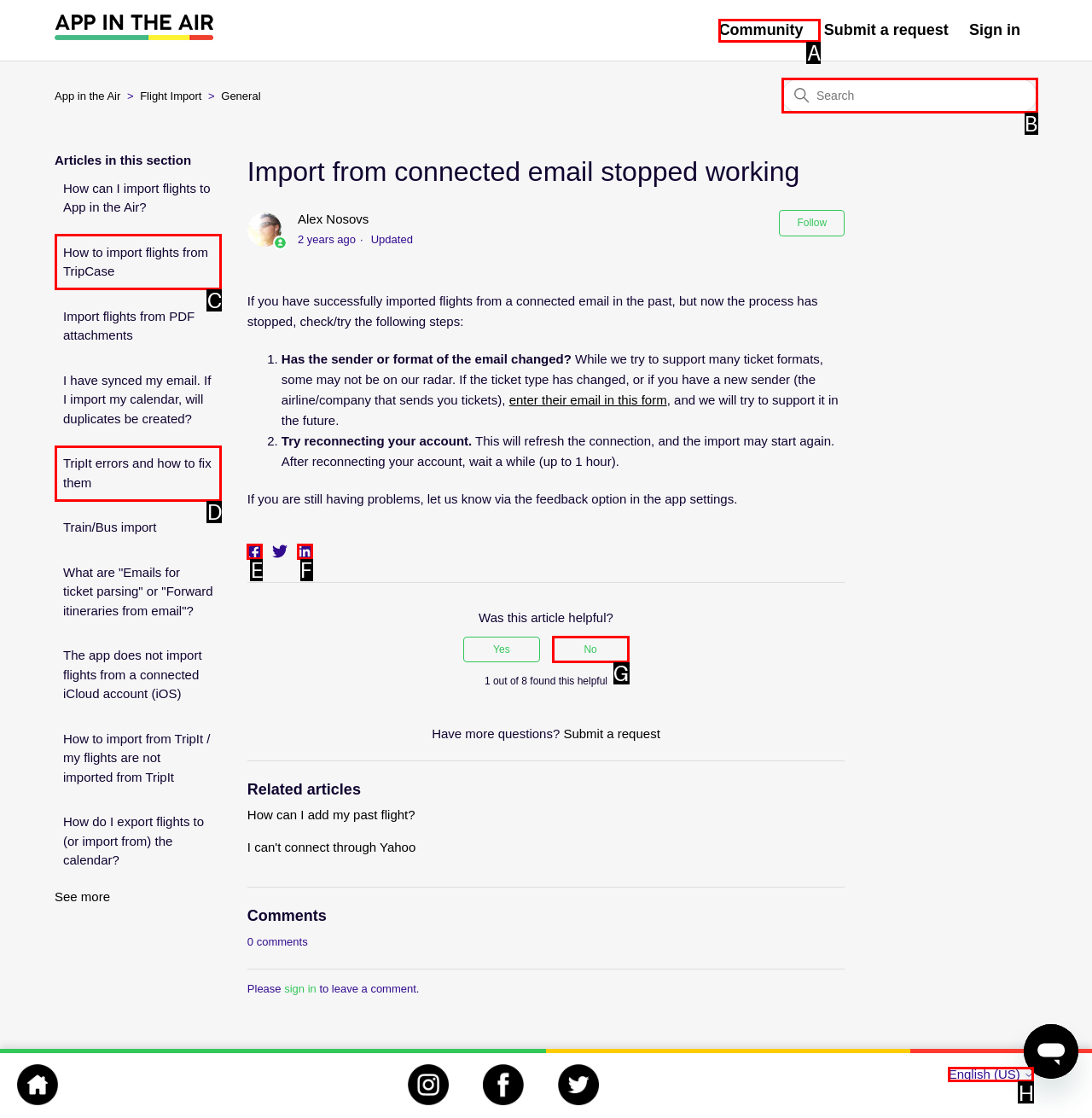Out of the given choices, which letter corresponds to the UI element required to Search for something? Answer with the letter.

B